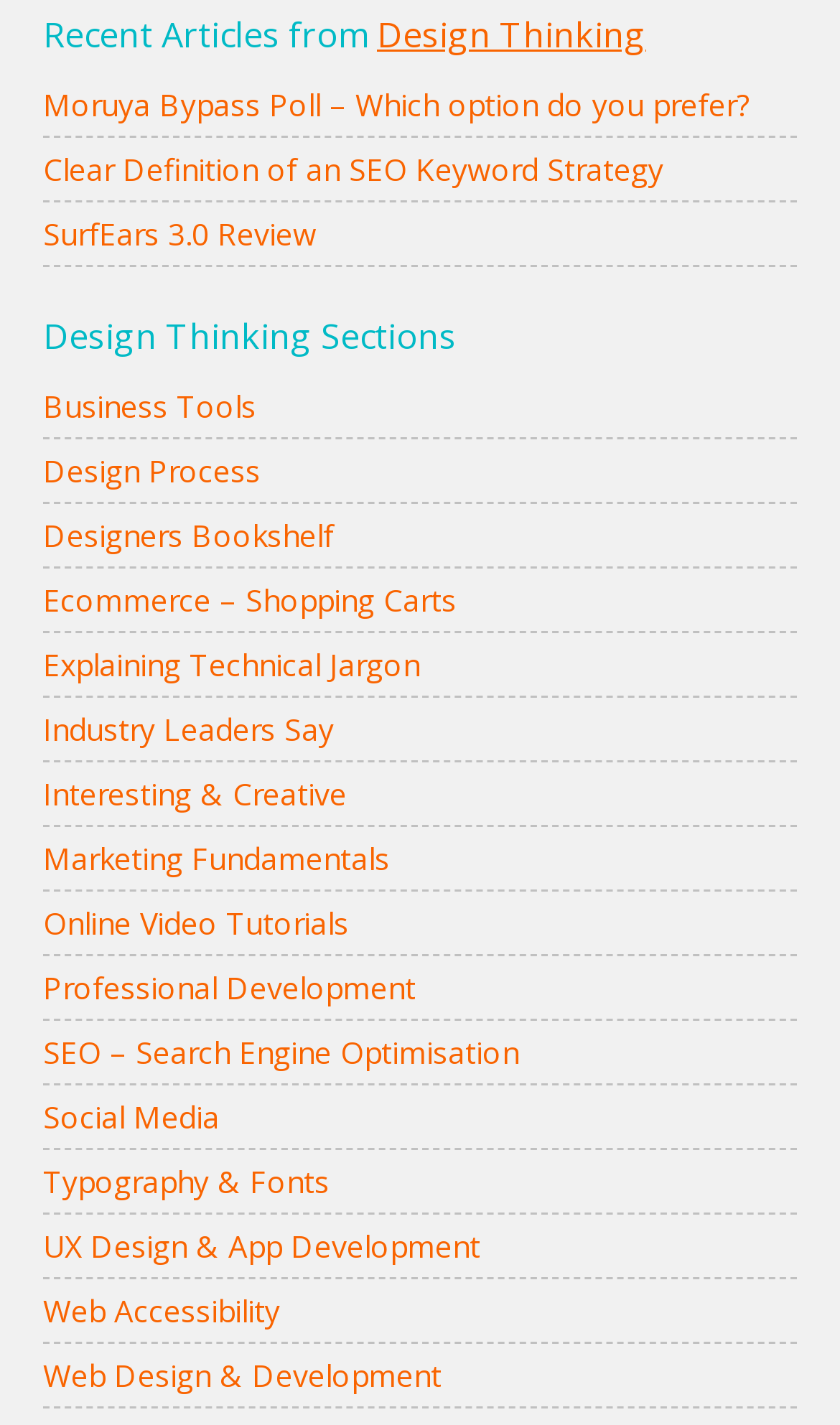Please answer the following question using a single word or phrase: 
How many sections are listed under 'Design Thinking Sections'?

14